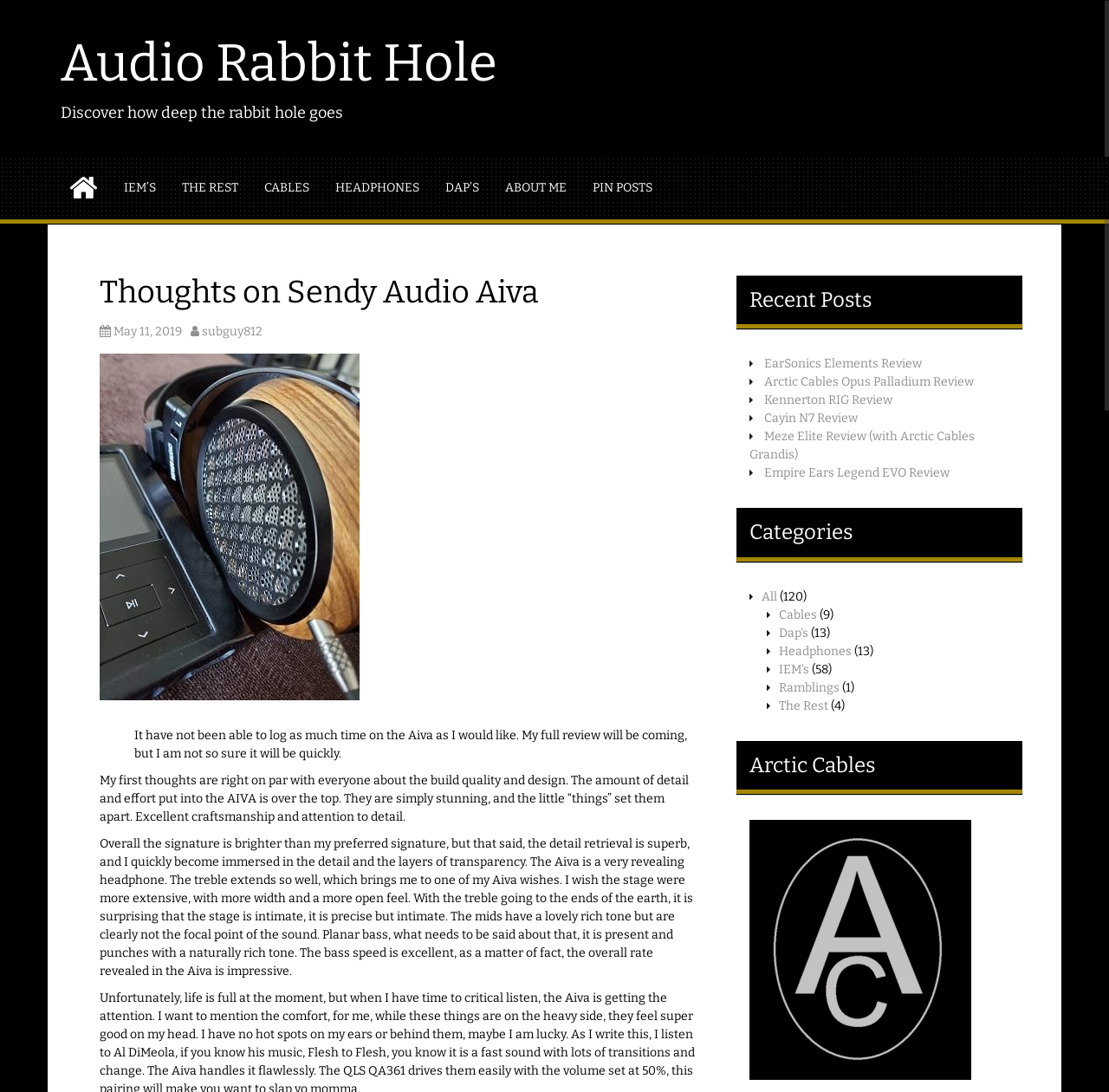Determine the bounding box coordinates for the region that must be clicked to execute the following instruction: "read tech sponsored article".

None